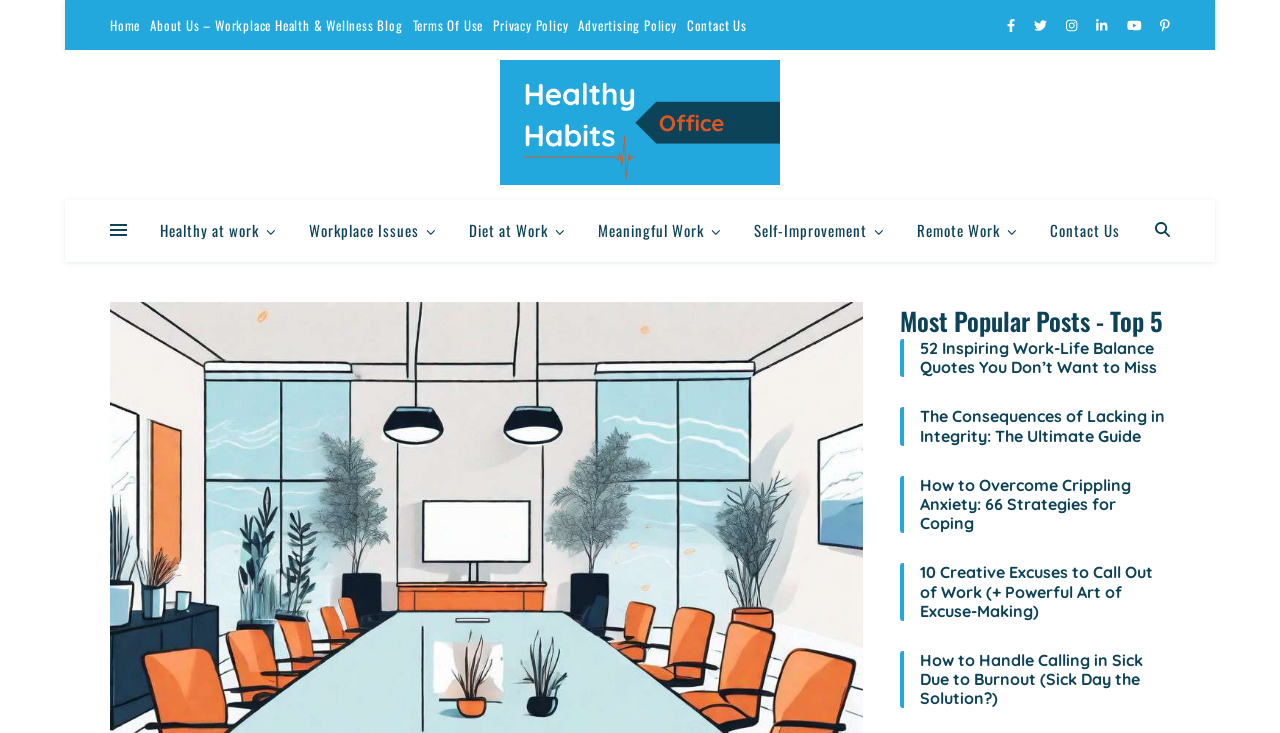Can you pinpoint the bounding box coordinates for the clickable element required for this instruction: "Search for something"? The coordinates should be four float numbers between 0 and 1, i.e., [left, top, right, bottom].

[0.902, 0.273, 0.914, 0.355]